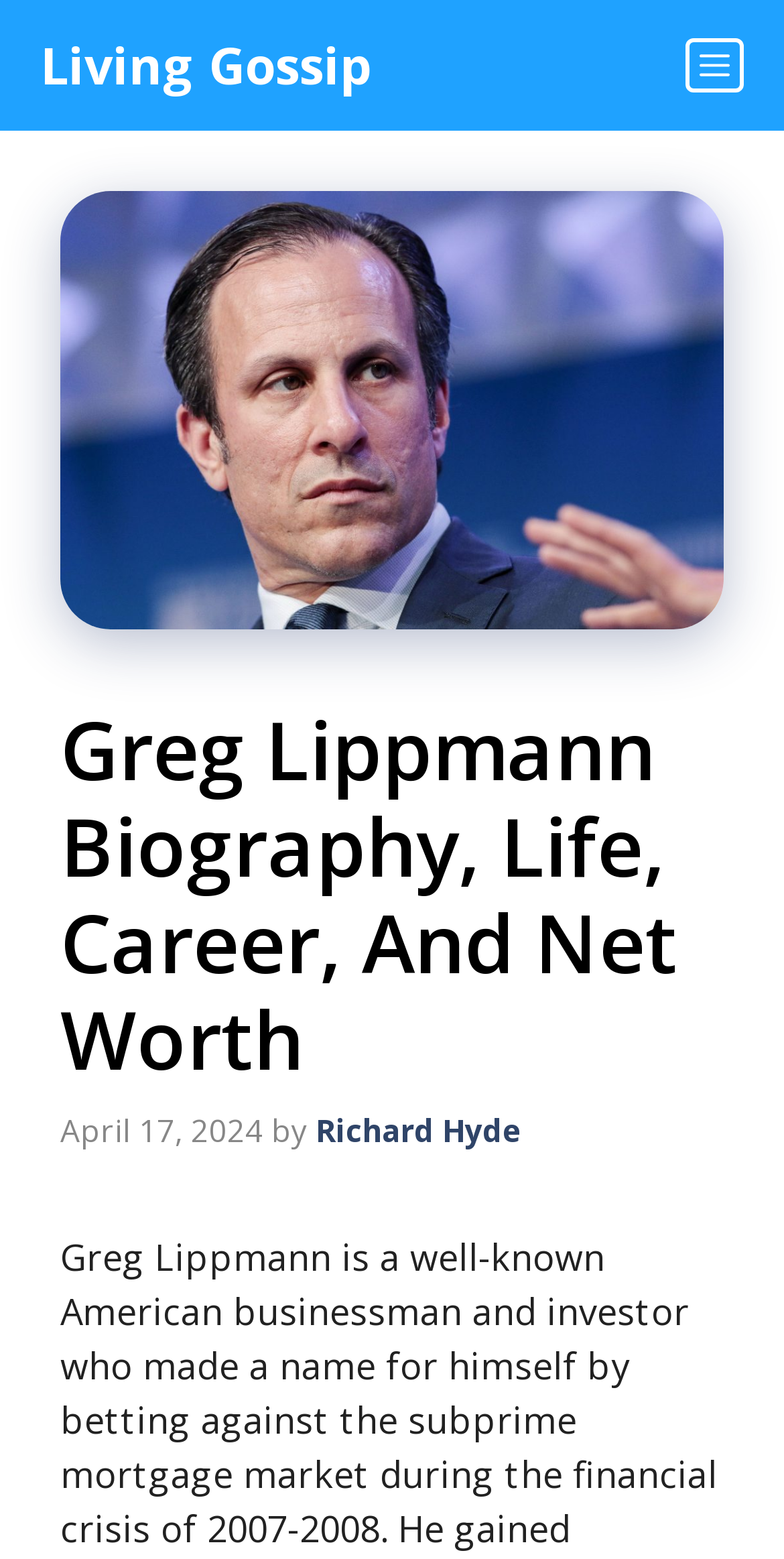What is the name of the person in the biography?
Can you offer a detailed and complete answer to this question?

The name of the person in the biography can be found in the header of the content section, which is 'Greg Lippmann Biography, Life, Career, And Net Worth'. The name 'Greg Lippmann' is also present in the image description.